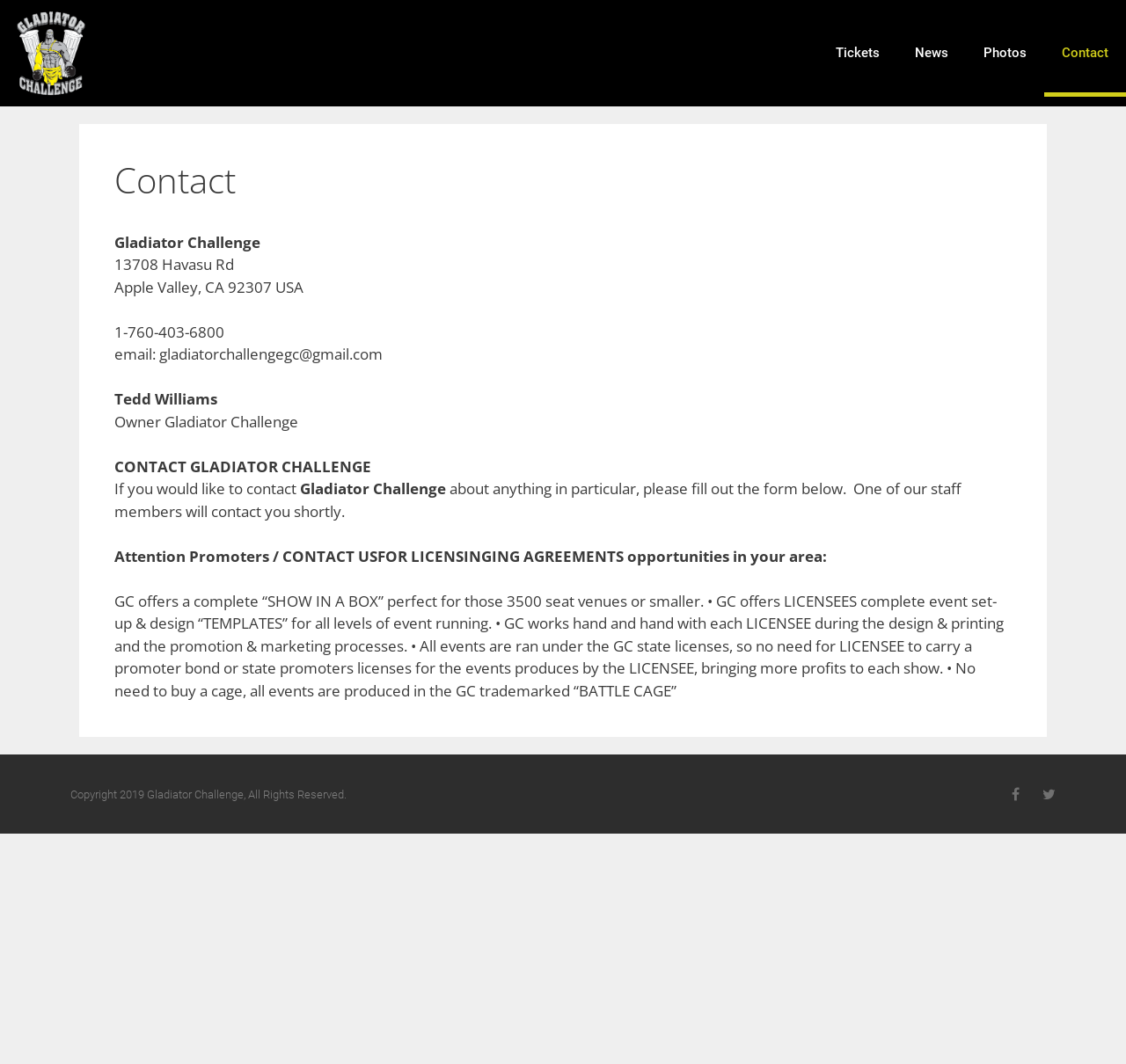Refer to the image and provide an in-depth answer to the question:
What is the email address of Gladiator Challenge?

I found the email address by looking at the contact information section of the webpage, where it is listed as 'email: gladiatorchallengegc@gmail.com'.